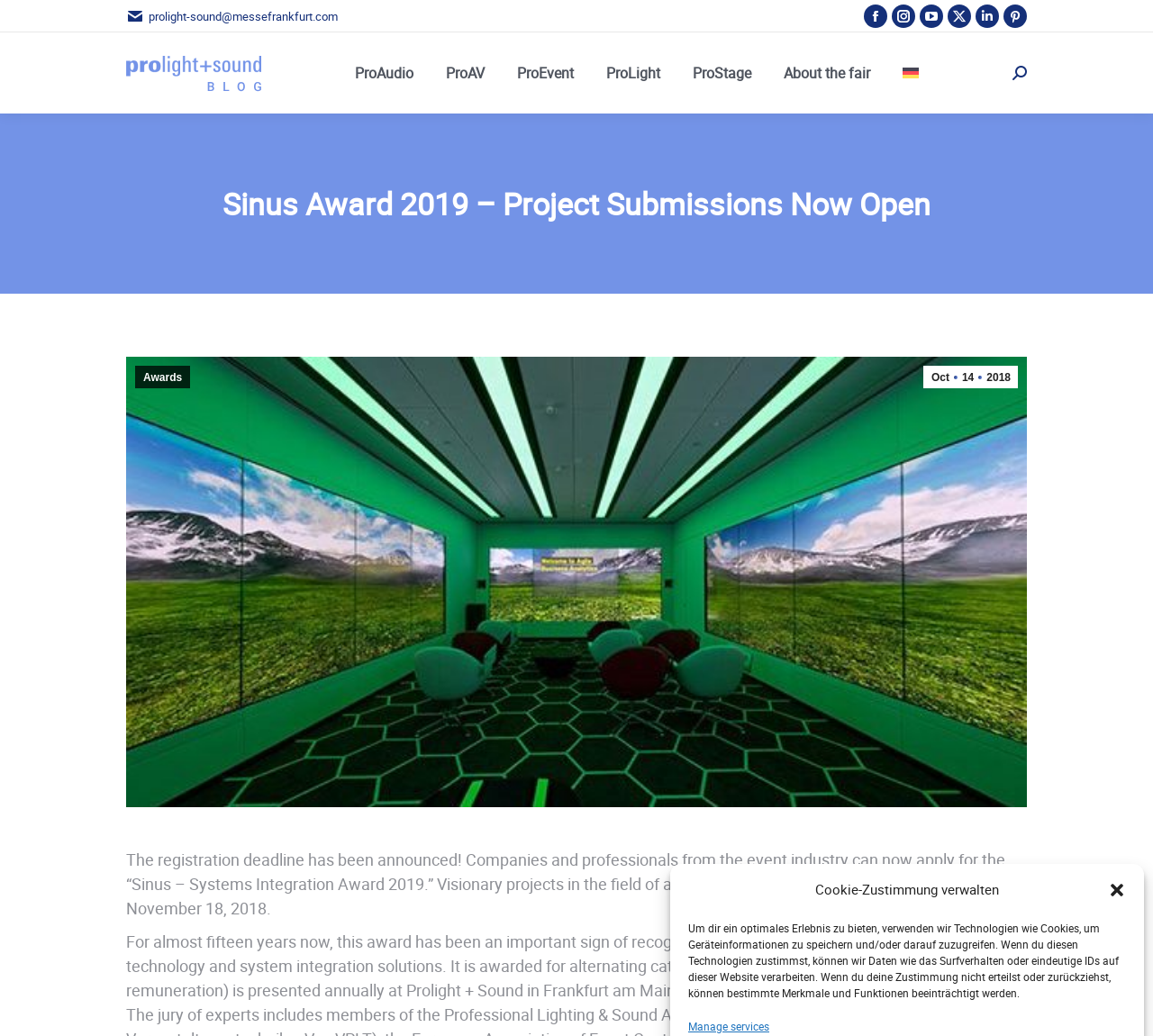Indicate the bounding box coordinates of the element that needs to be clicked to satisfy the following instruction: "Contact via email". The coordinates should be four float numbers between 0 and 1, i.e., [left, top, right, bottom].

[0.109, 0.007, 0.293, 0.024]